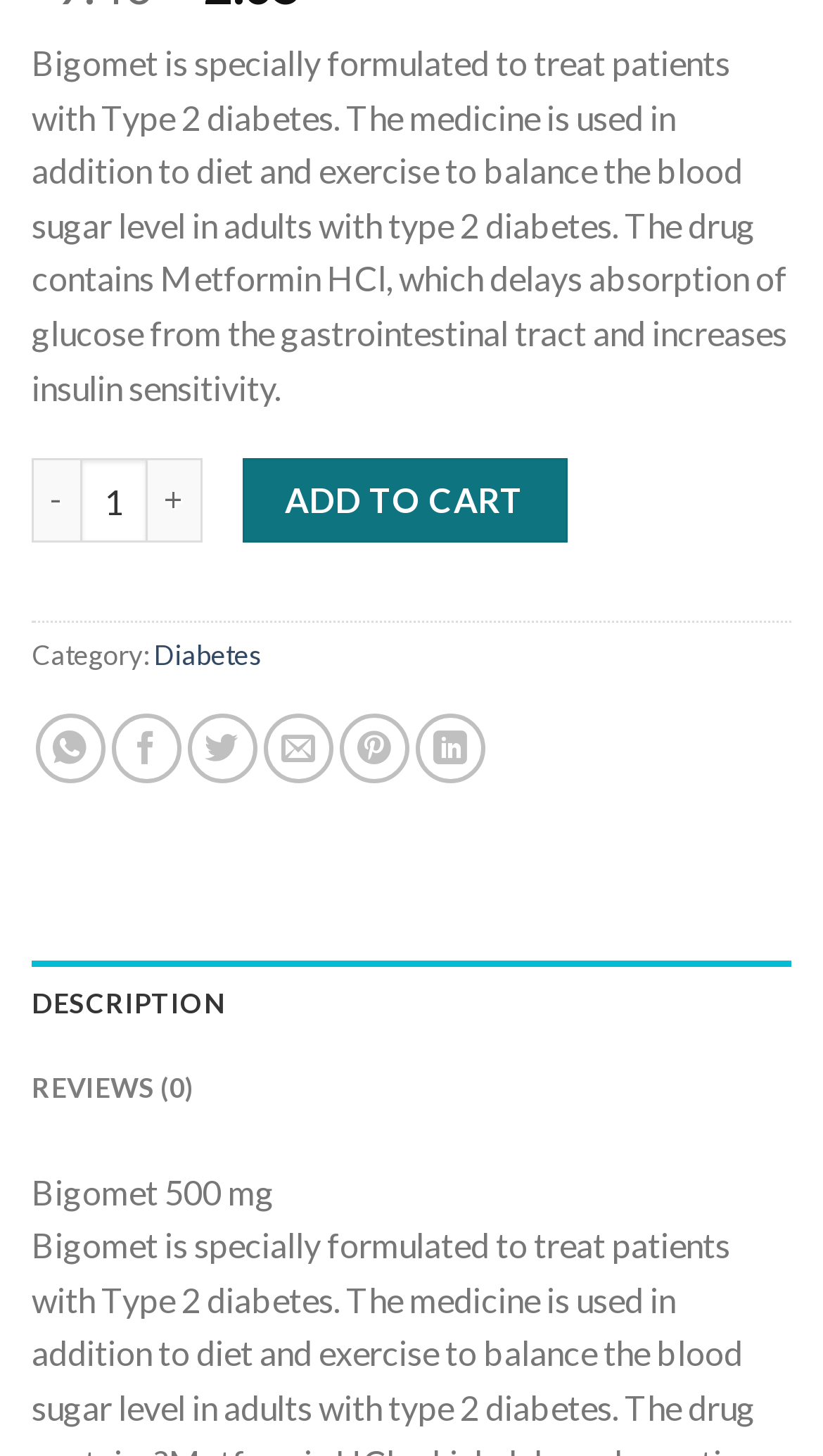Pinpoint the bounding box coordinates of the area that should be clicked to complete the following instruction: "View product description". The coordinates must be given as four float numbers between 0 and 1, i.e., [left, top, right, bottom].

[0.038, 0.659, 0.962, 0.718]